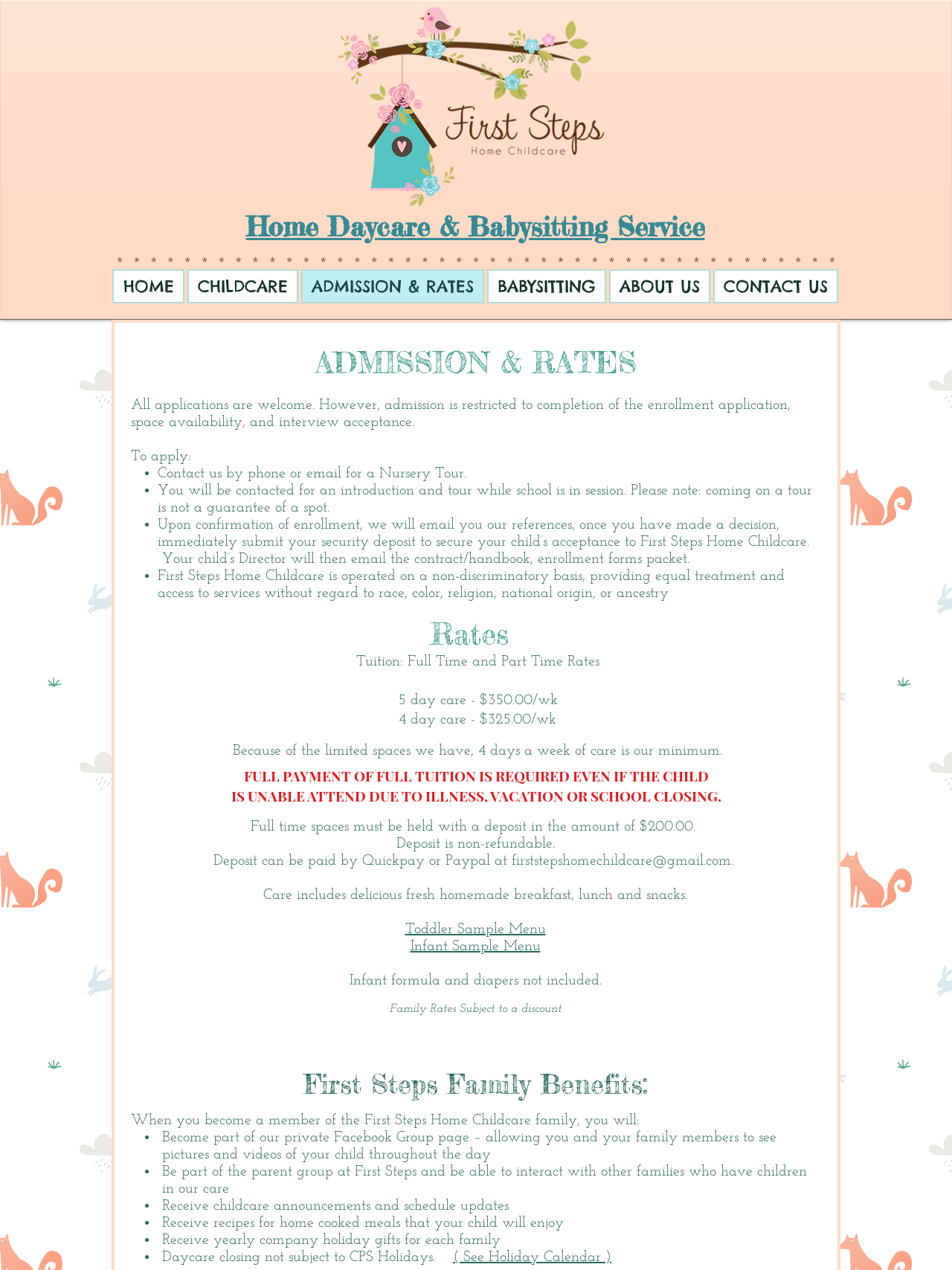Locate the bounding box coordinates of the clickable part needed for the task: "Contact us by email at 'firststepshomechildcare@gmail.com'".

[0.537, 0.672, 0.768, 0.684]